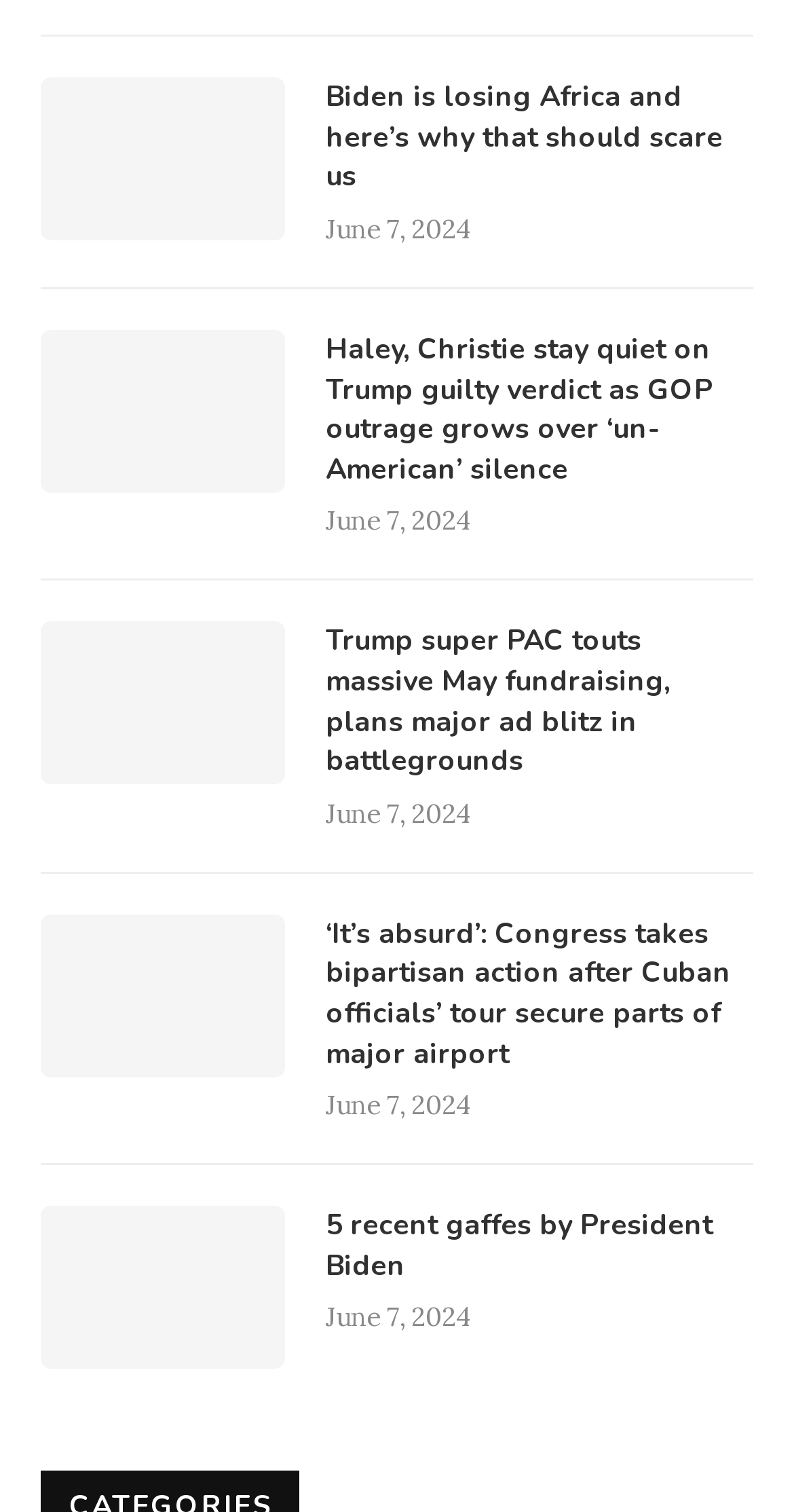Determine the bounding box coordinates of the section I need to click to execute the following instruction: "Explore the article about President Biden's gaffes". Provide the coordinates as four float numbers between 0 and 1, i.e., [left, top, right, bottom].

[0.41, 0.798, 0.949, 0.85]